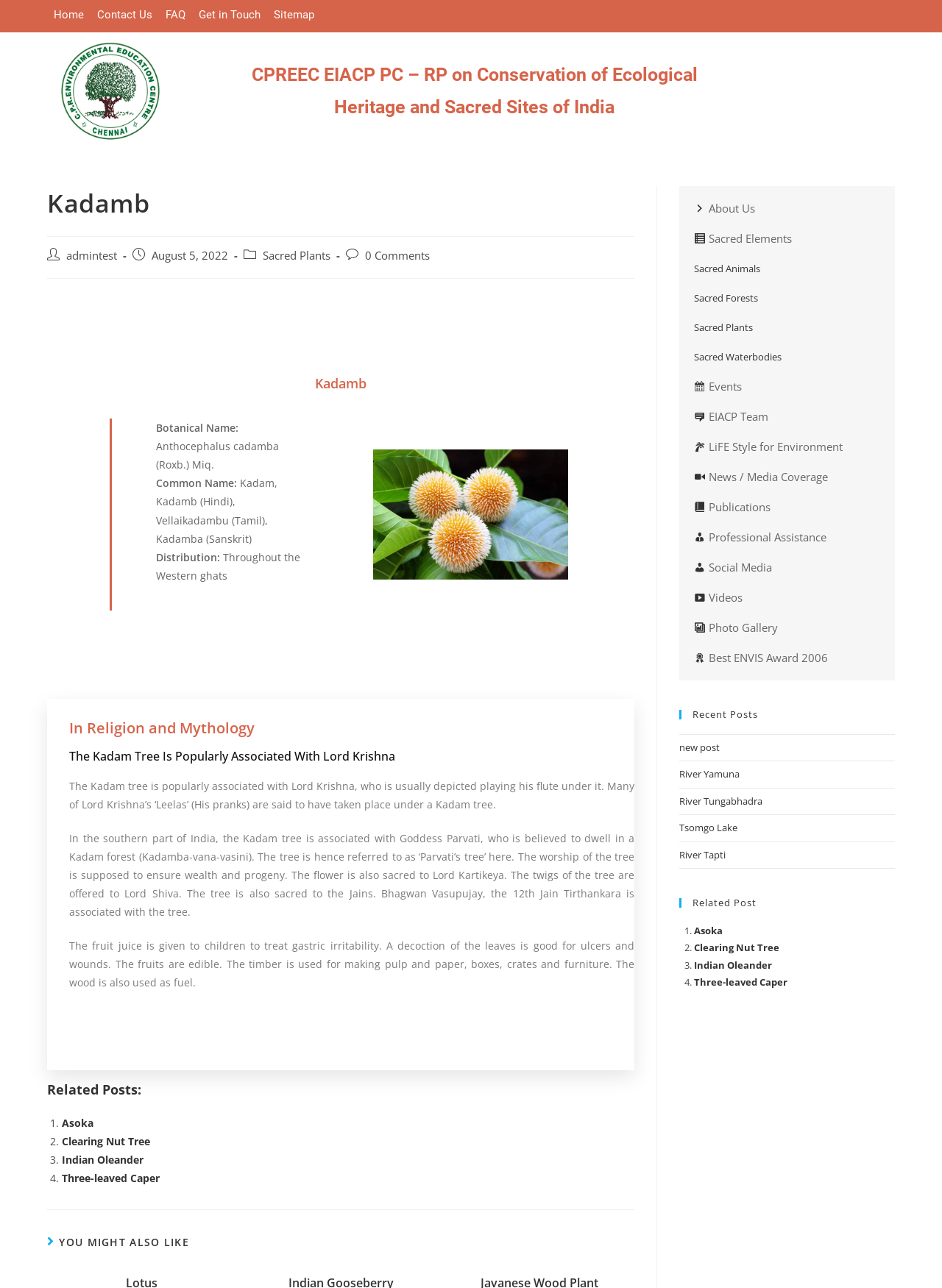Locate the bounding box coordinates of the item that should be clicked to fulfill the instruction: "Read the 'Kadamb' heading".

[0.05, 0.145, 0.674, 0.184]